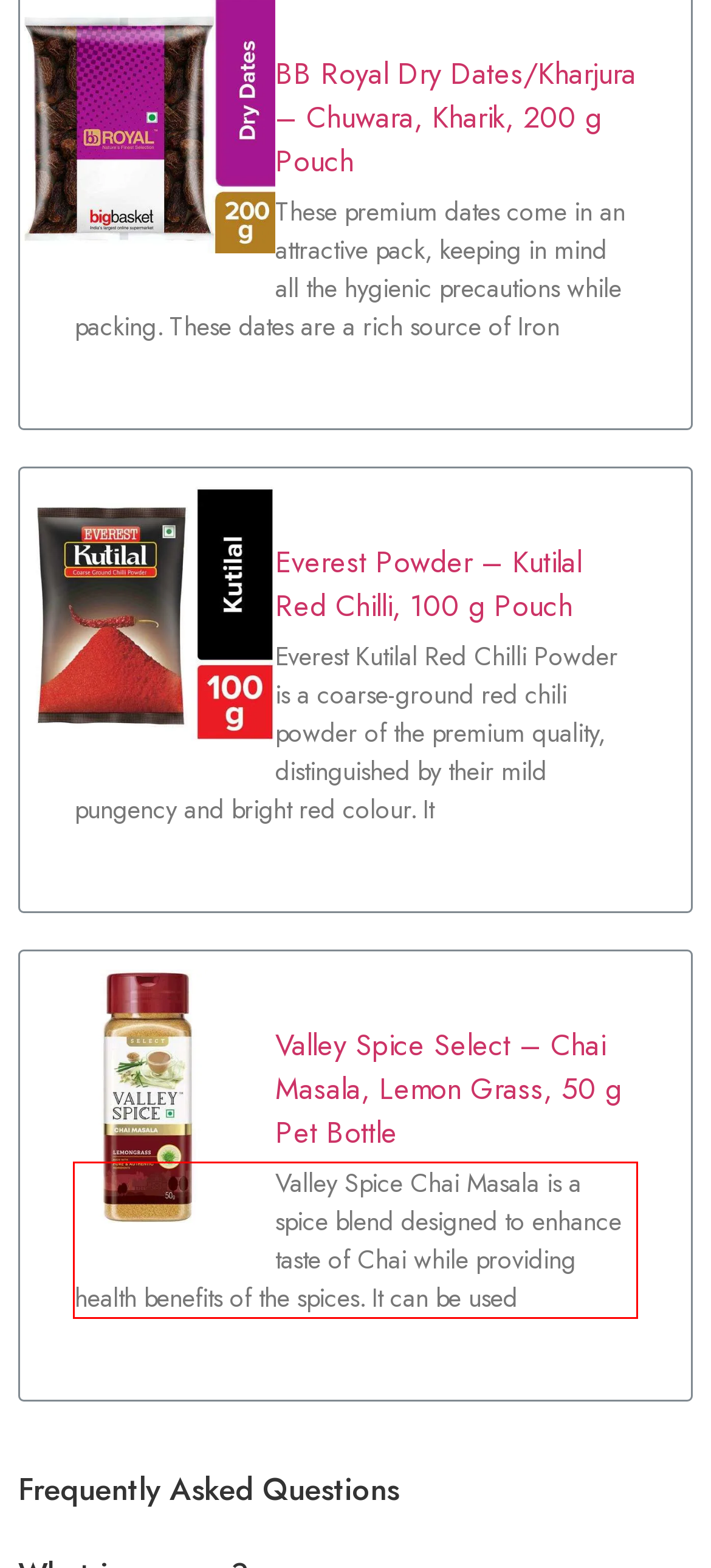Given a webpage screenshot, identify the text inside the red bounding box using OCR and extract it.

Valley Spice Chai Masala is a spice blend designed to enhance taste of Chai while providing health benefits of the spices. It can be used